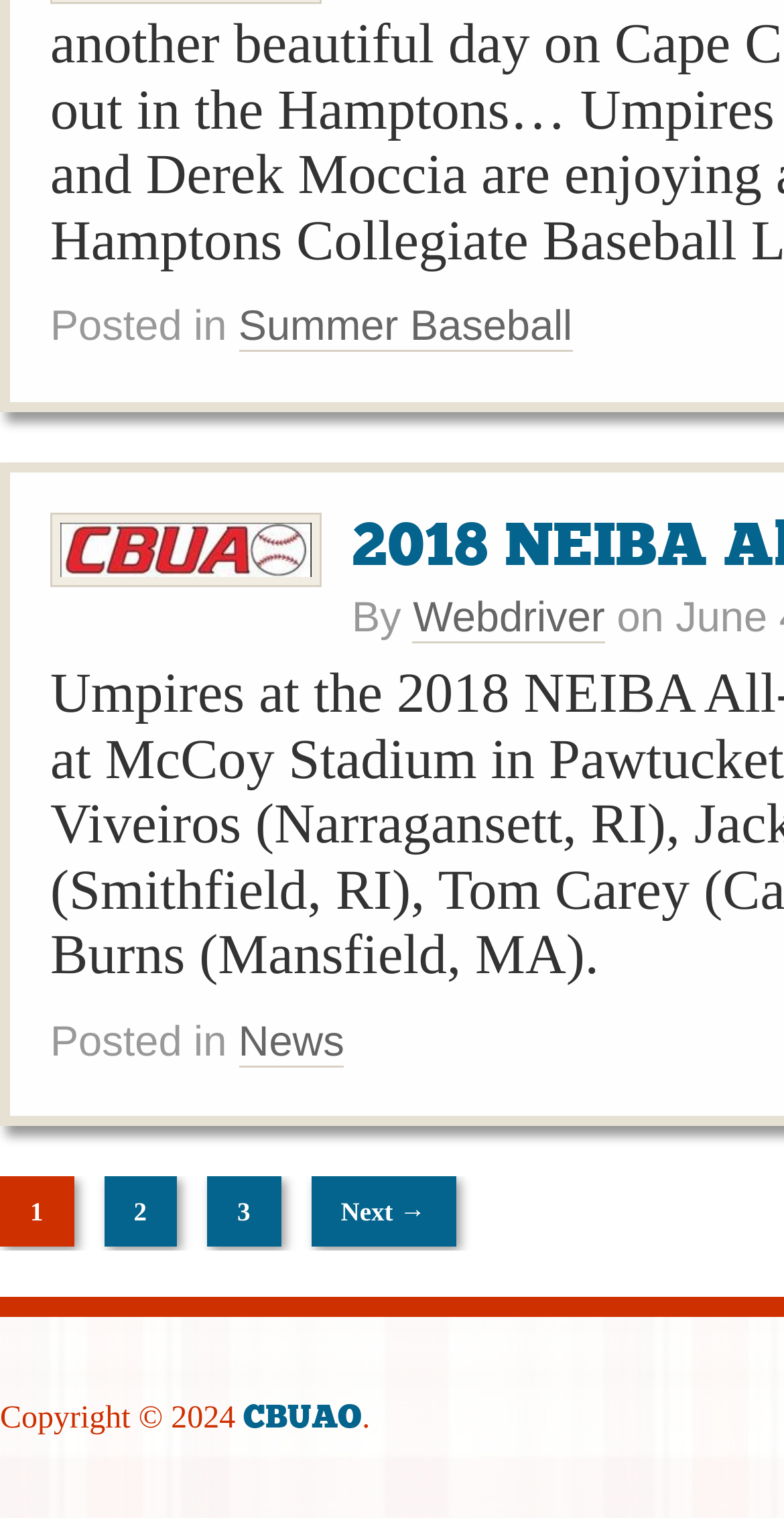Identify the bounding box of the HTML element described as: "Summer Baseball".

[0.304, 0.2, 0.73, 0.232]